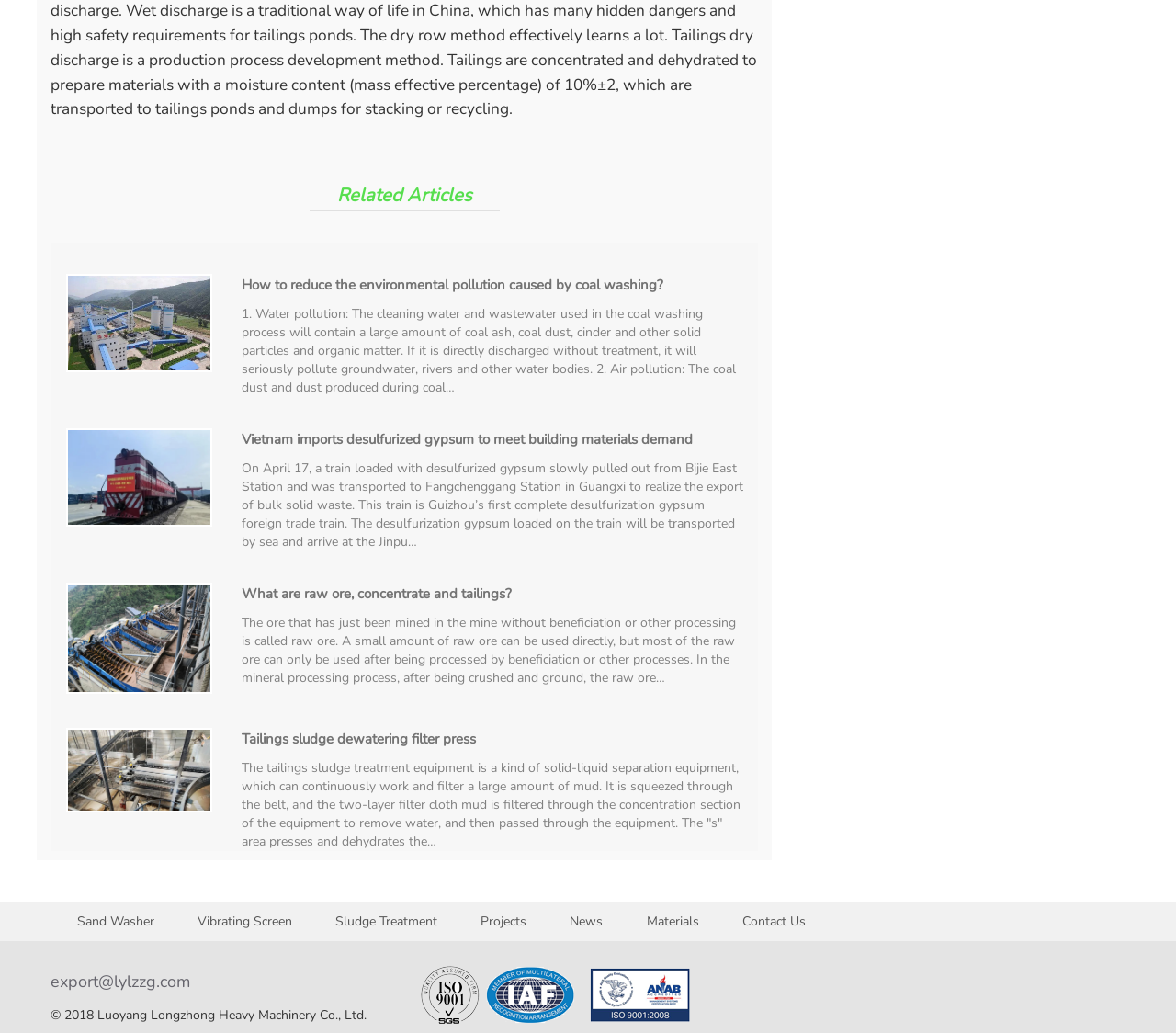Bounding box coordinates should be provided in the format (top-left x, top-left y, bottom-right x, bottom-right y) with all values between 0 and 1. Identify the bounding box for this UI element: Tailings sludge dewatering filter press

[0.205, 0.705, 0.633, 0.726]